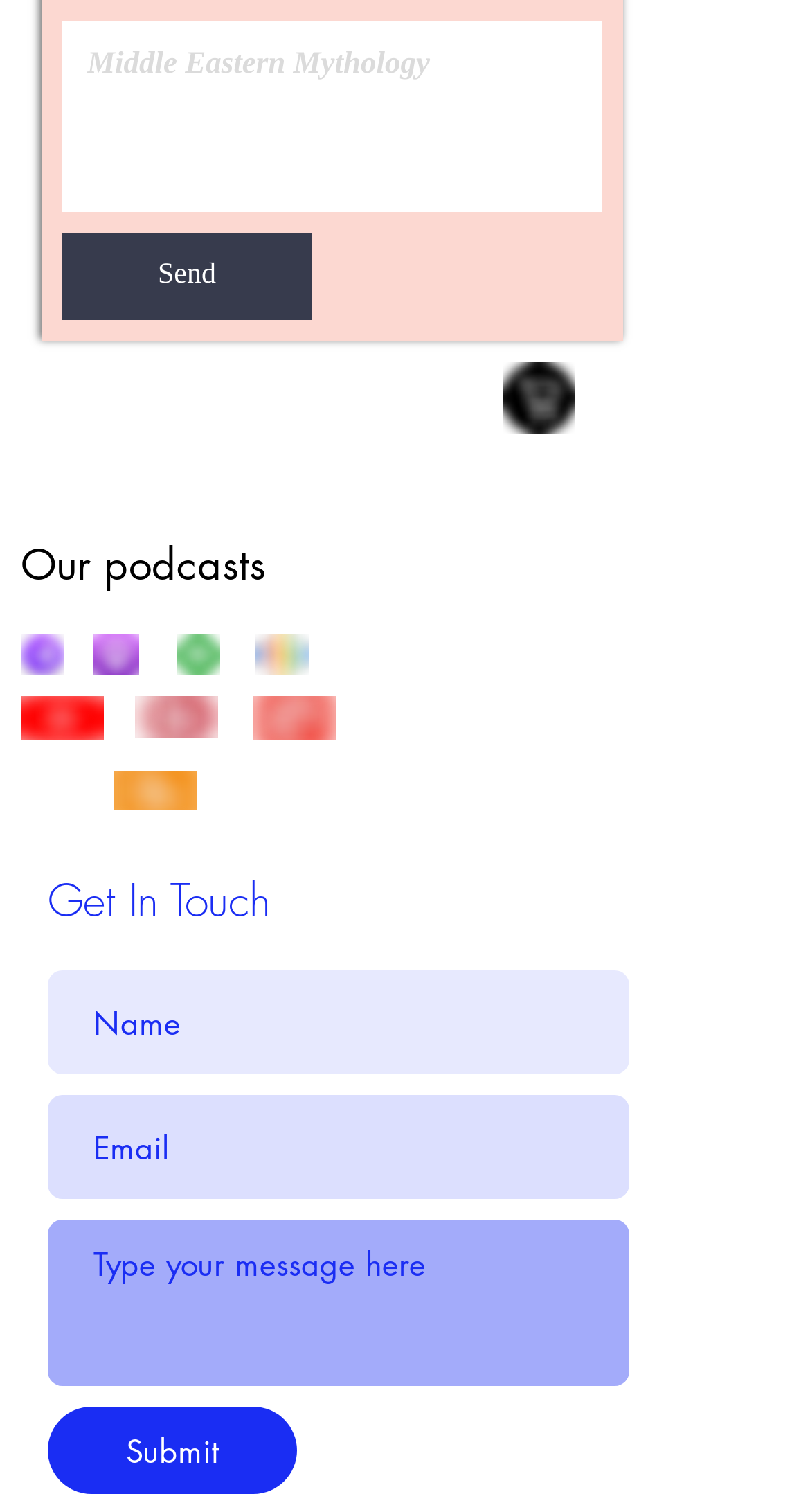What is the purpose of the 'Send' button?
Give a single word or phrase answer based on the content of the image.

To send a book title